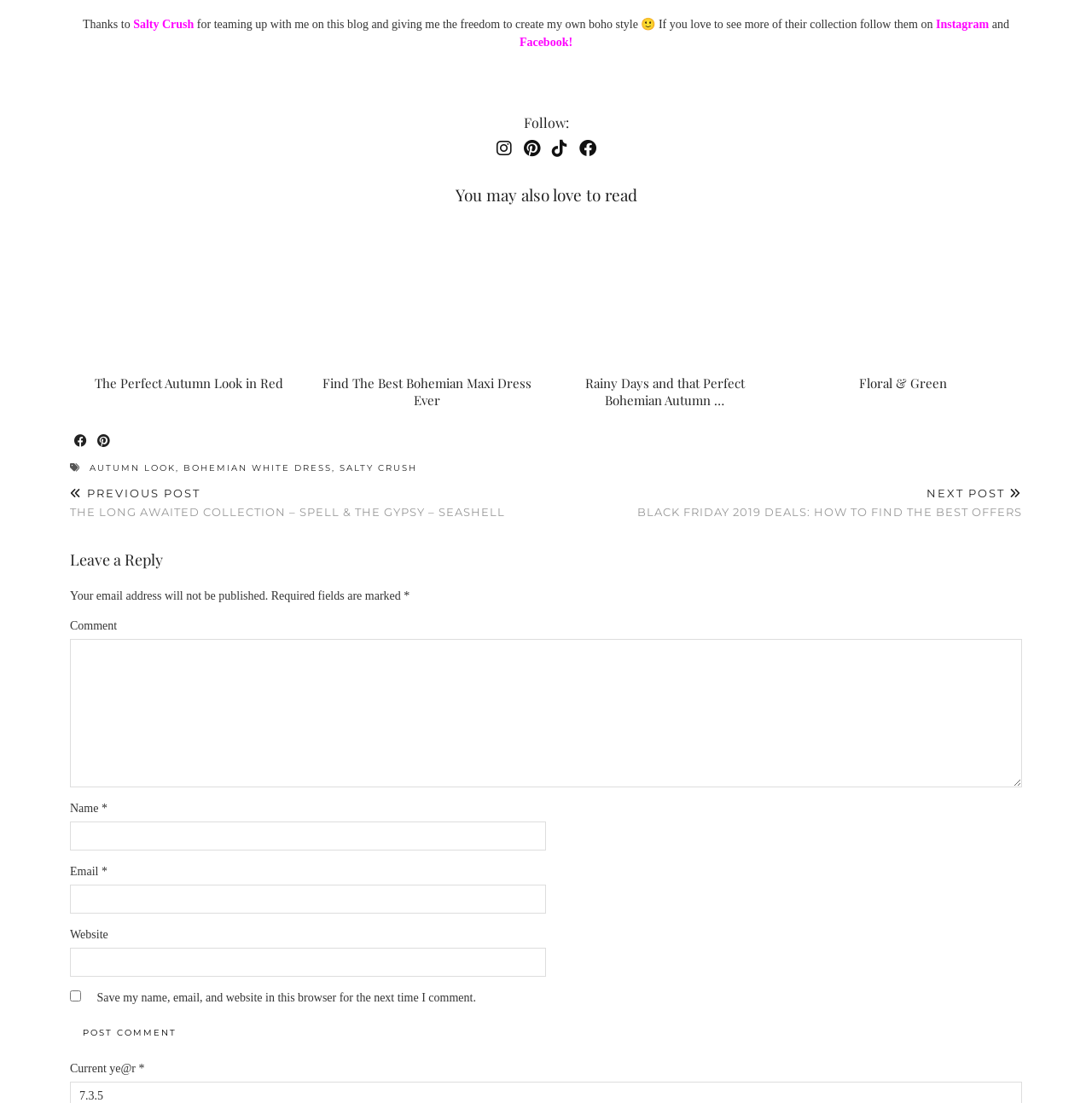Can you find the bounding box coordinates of the area I should click to execute the following instruction: "Read The Perfect Autumn Look in Red"?

[0.068, 0.195, 0.278, 0.336]